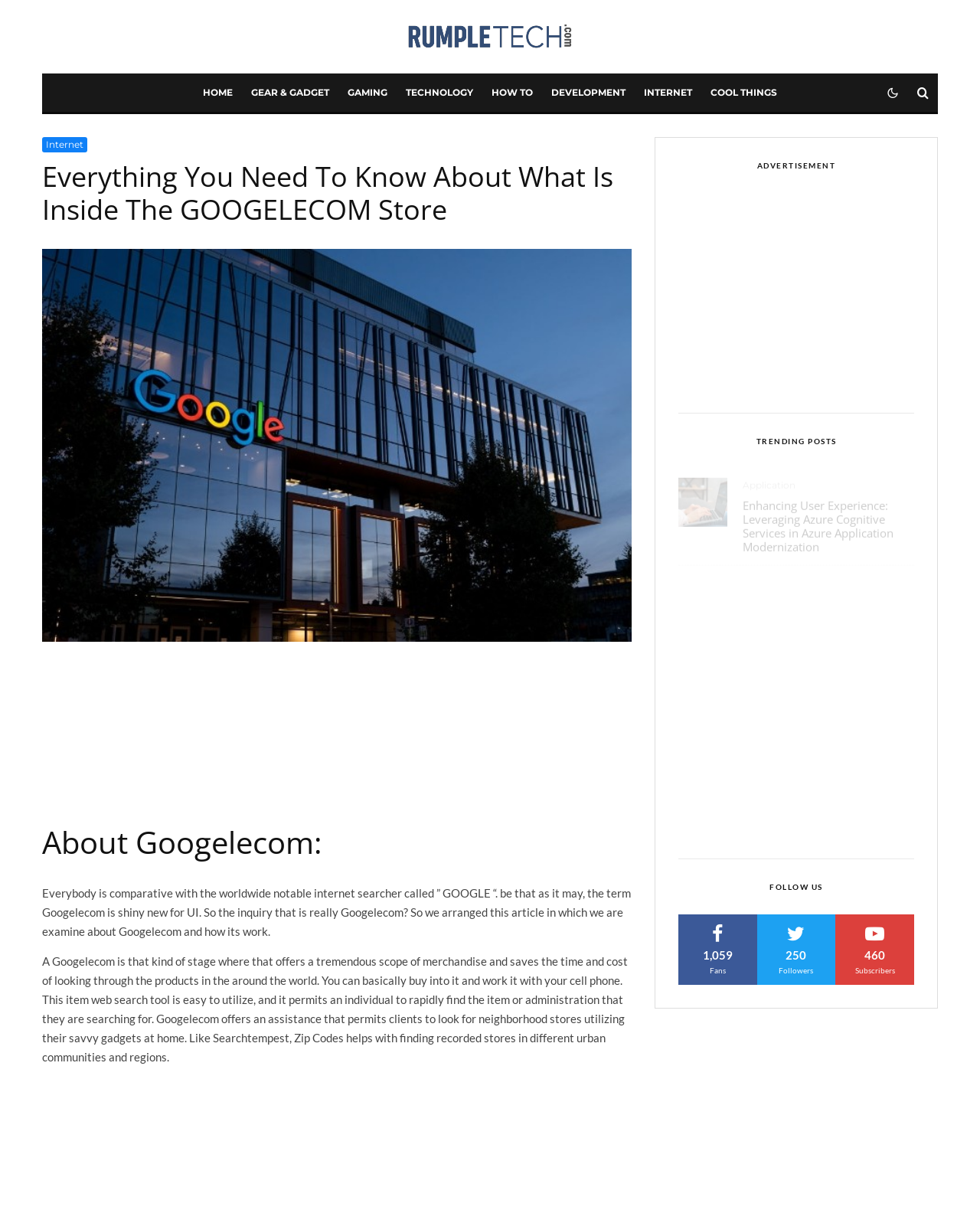Please respond to the question using a single word or phrase:
What is the main topic of this webpage?

Googelecom